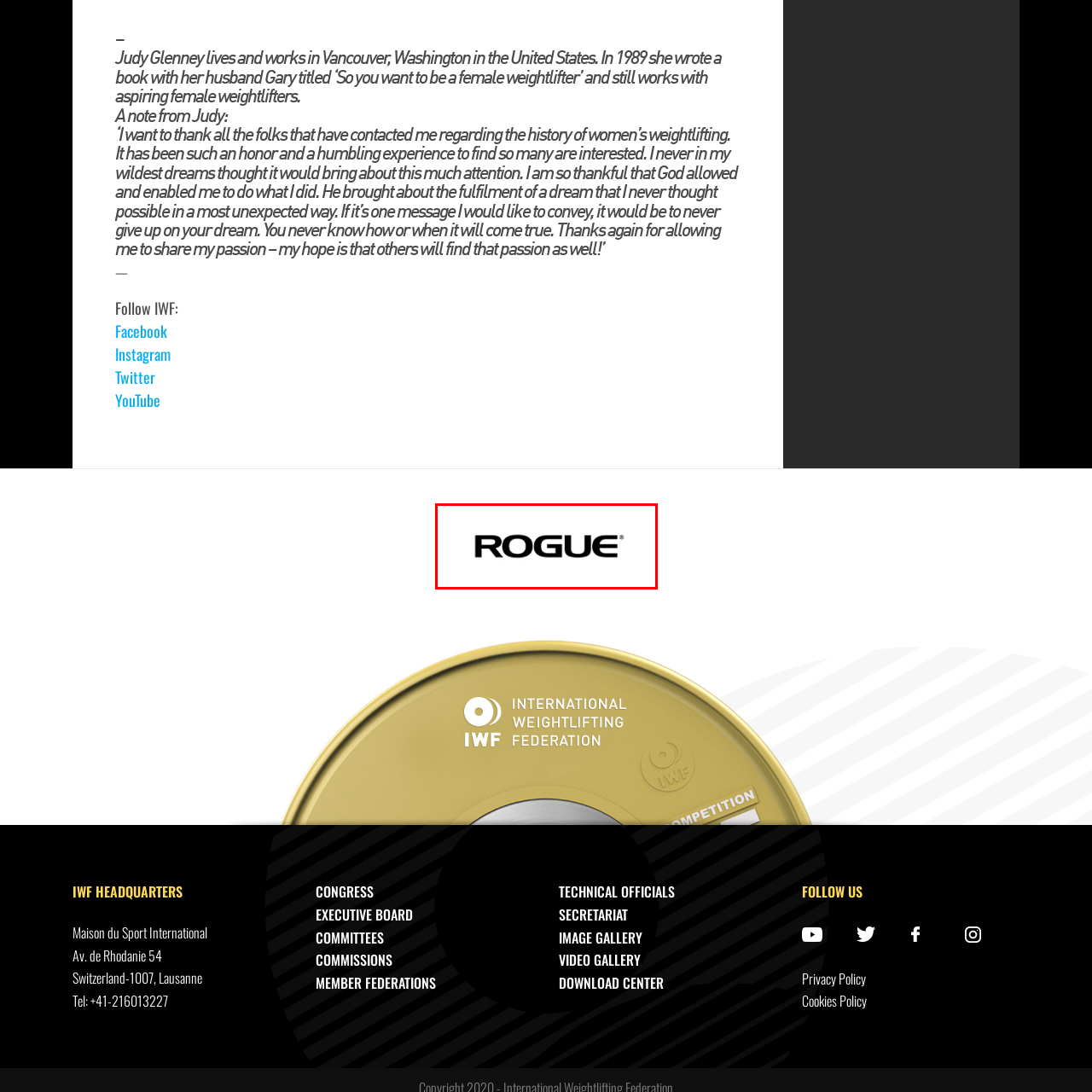What is the reputation of Rogue Fitness products?  
Study the image enclosed by the red boundary and furnish a detailed answer based on the visual details observed in the image.

The caption states that Rogue Fitness products are widely used in gyms and competitions, contributing to the brand's reputation for durability and performance, which implies that the products are known for their durability and high-performance capabilities.